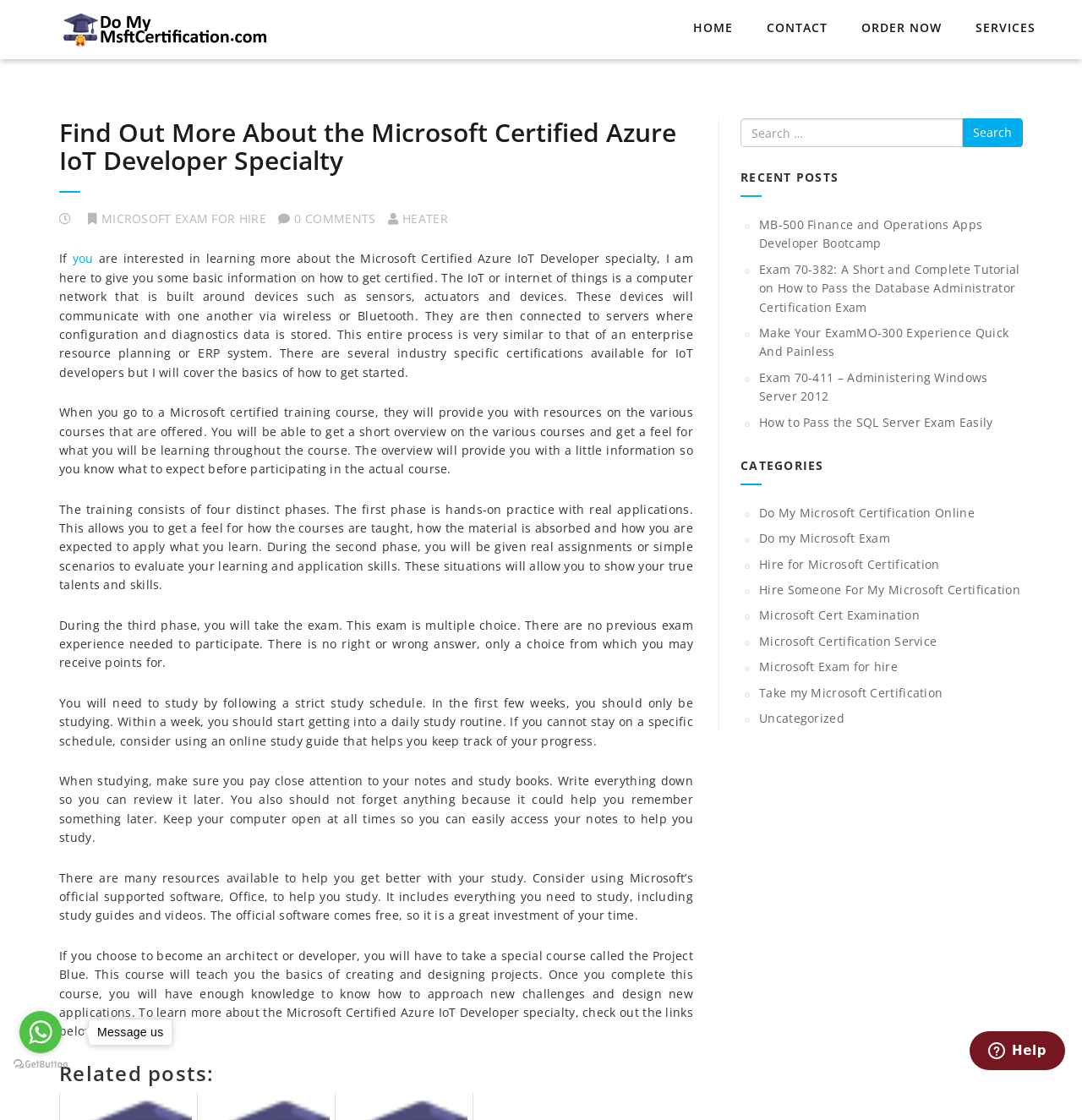Generate an in-depth caption that captures all aspects of the webpage.

This webpage is about Microsoft certified training courses, specifically the Azure IoT Developer specialty. At the top, there is a navigation bar with links to "HOME", "CONTACT", "ORDER NOW", and "SERVICES". Below the navigation bar, there is a heading that reads "Find Out More About the Microsoft Certified Azure IoT Developer Specialty". 

To the right of the heading, there is a link to "MICROSOFT EXAM FOR HIRE" and a text that says "0 COMMENTS". Below these elements, there is a paragraph of text that explains what the IoT or internet of things is and how it works. 

The main content of the webpage is divided into several sections. The first section explains what to expect from a Microsoft certified training course, including an overview of the courses offered and a hands-on practice phase. The second section describes the training process, which consists of four phases: hands-on practice, assignments, an exam, and studying. 

The webpage also provides tips on how to study effectively, including creating a study schedule, taking notes, and using Microsoft's official supported software, Office. Additionally, there is a section that mentions a special course called Project Blue, which is required for architects and developers.

On the right side of the webpage, there is a search bar and a section titled "RECENT POSTS" that lists several links to related articles. Below this section, there is a "CATEGORIES" section that lists various links related to Microsoft certification and exams. 

At the bottom of the webpage, there are several links to external websites, including WhatsApp and GetButton.io. There is also an iframe that opens a chat widget where users can chat with agents.